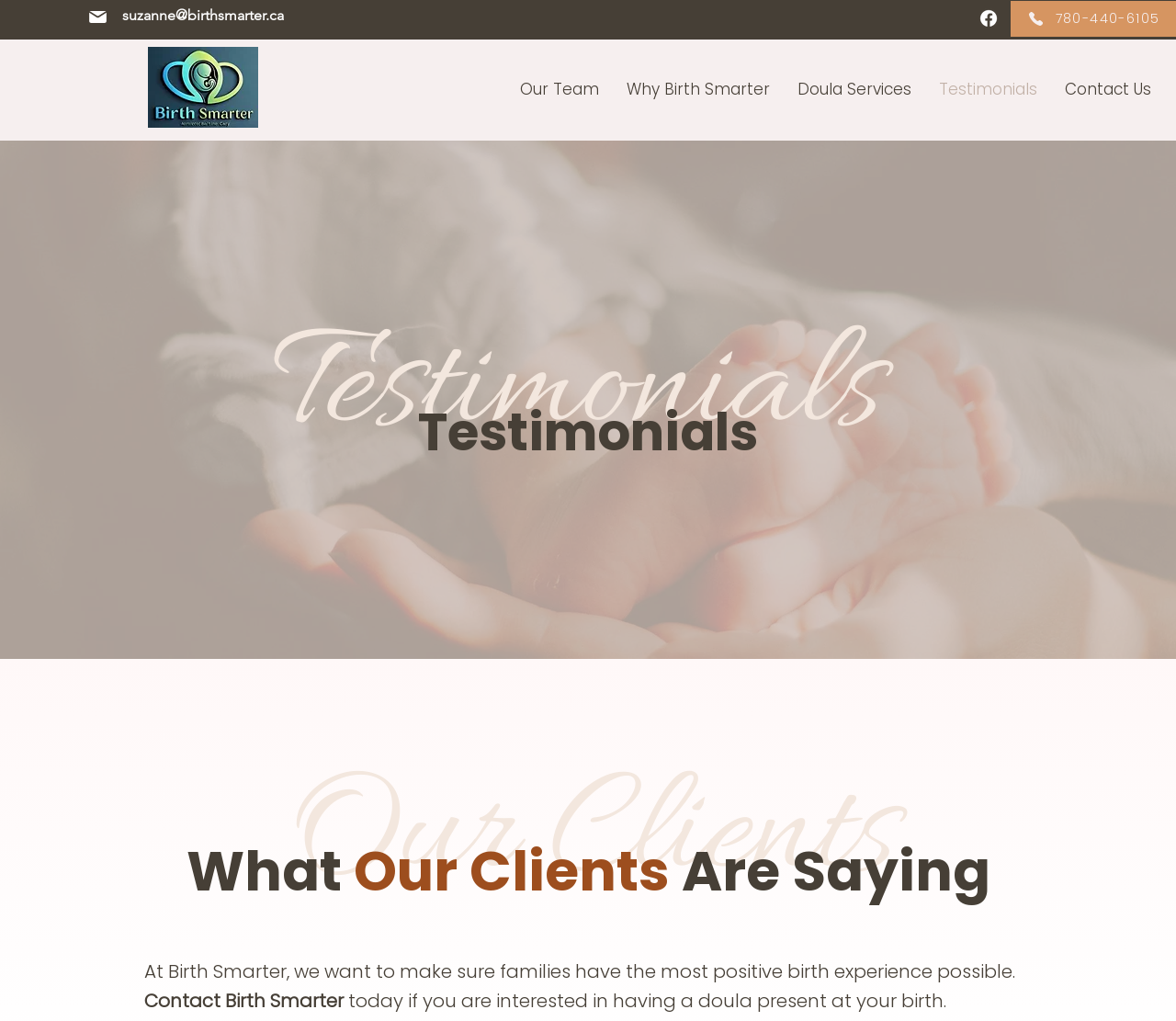What is the phone number on the webpage?
Refer to the screenshot and answer in one word or phrase.

780-440-6105